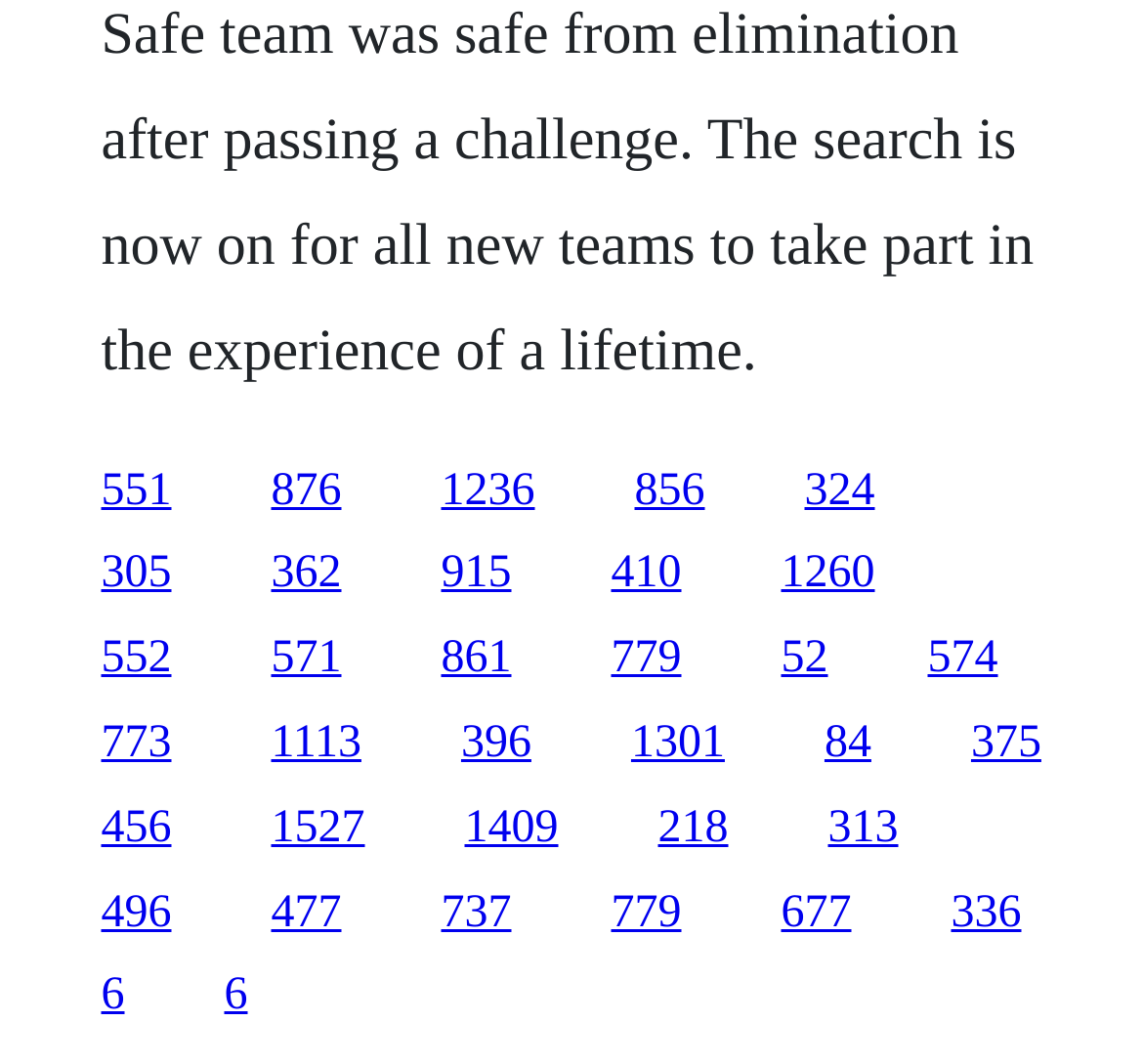Could you highlight the region that needs to be clicked to execute the instruction: "access the fifth link on the third row"?

[0.535, 0.596, 0.596, 0.642]